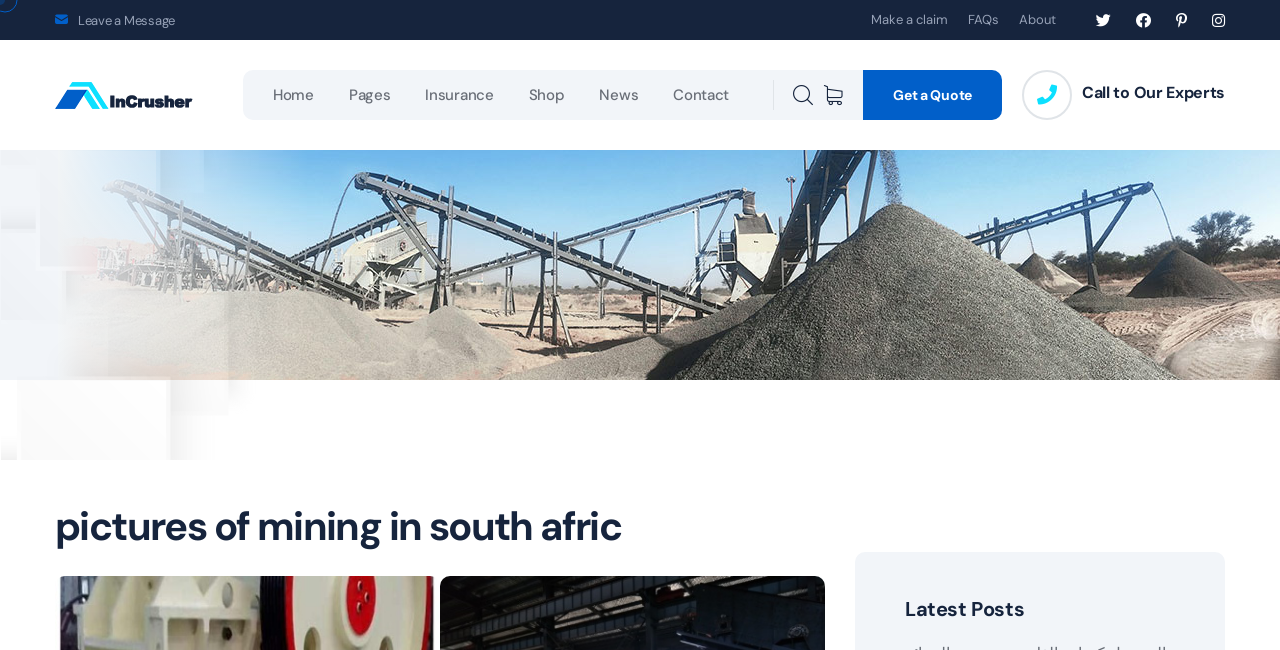Pinpoint the bounding box coordinates of the element you need to click to execute the following instruction: "Click on the 'Home' link". The bounding box should be represented by four float numbers between 0 and 1, in the format [left, top, right, bottom].

[0.213, 0.126, 0.245, 0.166]